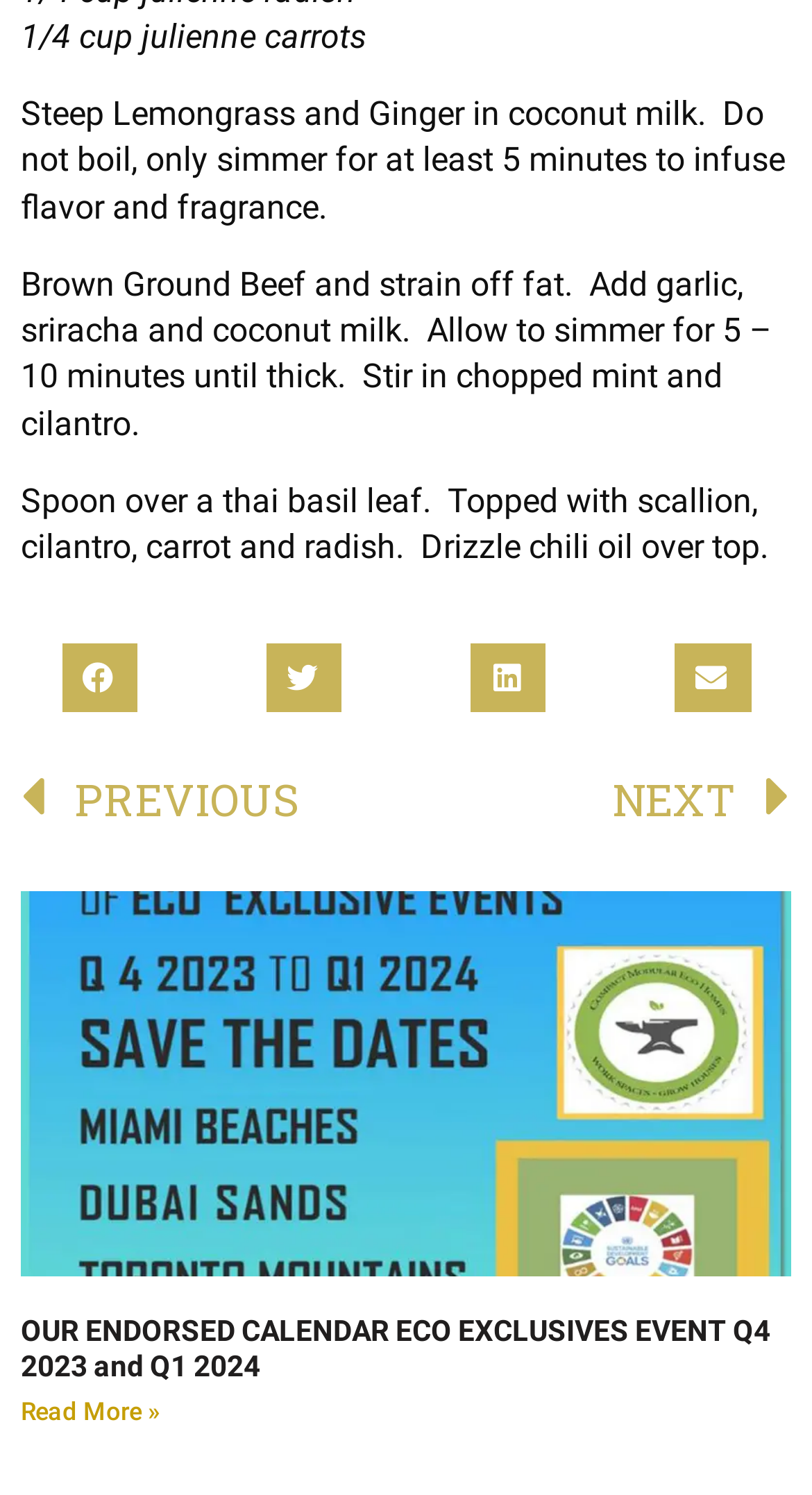Please locate the UI element described by "NextNext" and provide its bounding box coordinates.

[0.499, 0.505, 0.972, 0.567]